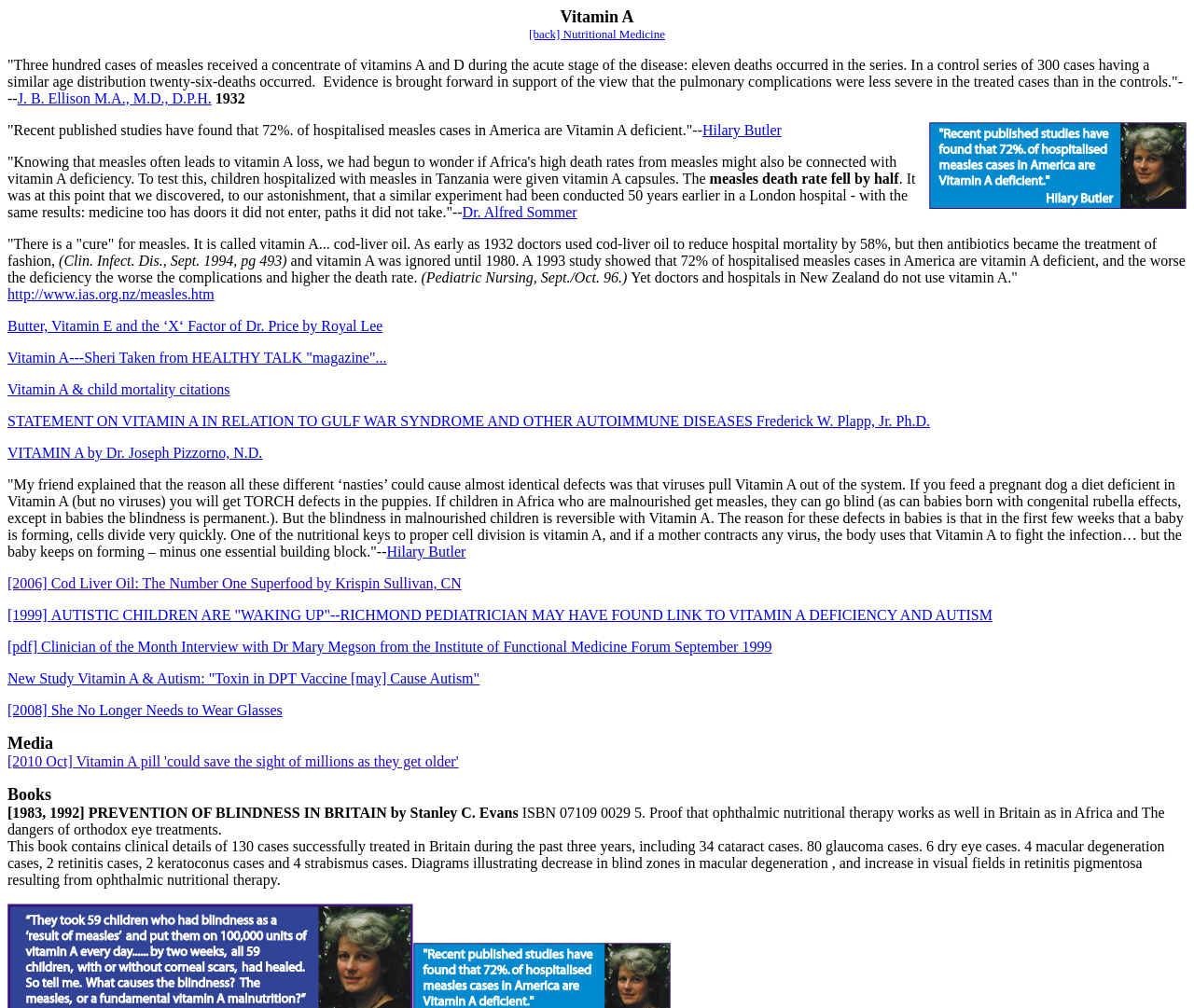Please locate the bounding box coordinates of the element's region that needs to be clicked to follow the instruction: "Follow the link 'http://www.ias.org.nz/measles.htm'". The bounding box coordinates should be provided as four float numbers between 0 and 1, i.e., [left, top, right, bottom].

[0.006, 0.284, 0.179, 0.3]